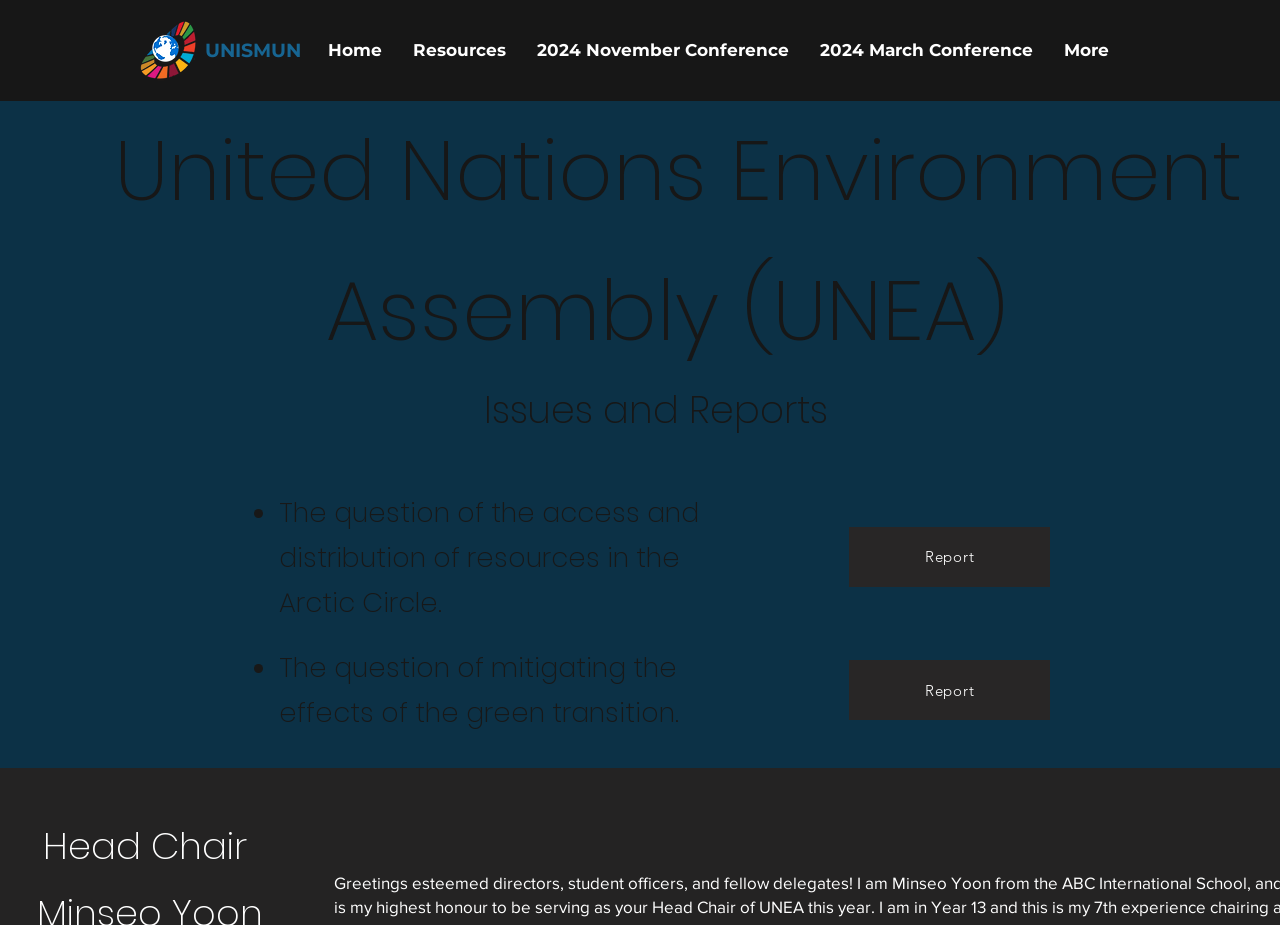Determine the bounding box coordinates for the clickable element to execute this instruction: "view UNISMUN logo". Provide the coordinates as four float numbers between 0 and 1, i.e., [left, top, right, bottom].

[0.103, 0.017, 0.158, 0.093]